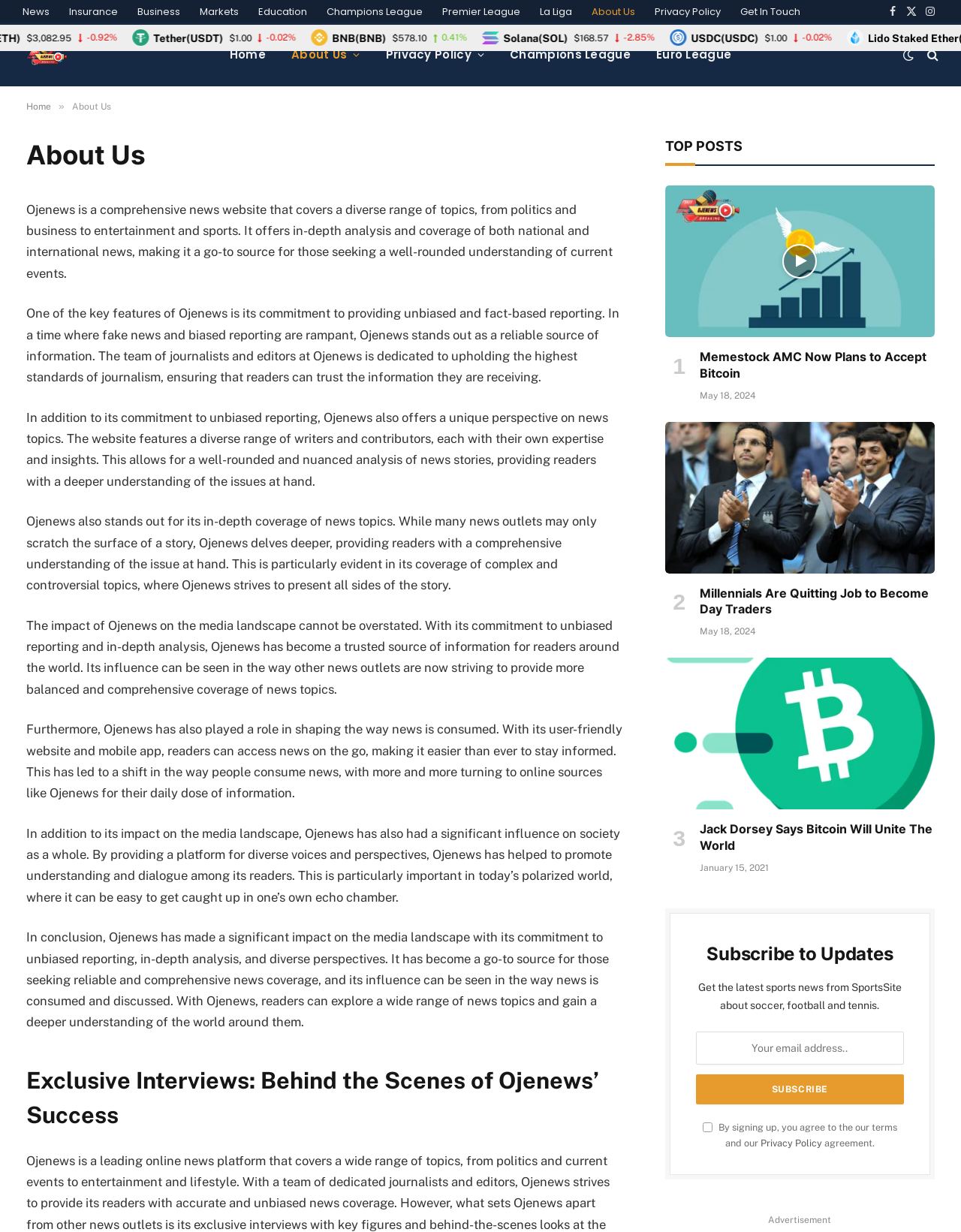What is the topic of the article with the title 'Memestock AMC Now Plans to Accept Bitcoin'?
Based on the image, answer the question with as much detail as possible.

The article with the title 'Memestock AMC Now Plans to Accept Bitcoin' has an image with the text 'Crypto', which suggests that the topic of the article is related to cryptocurrency.